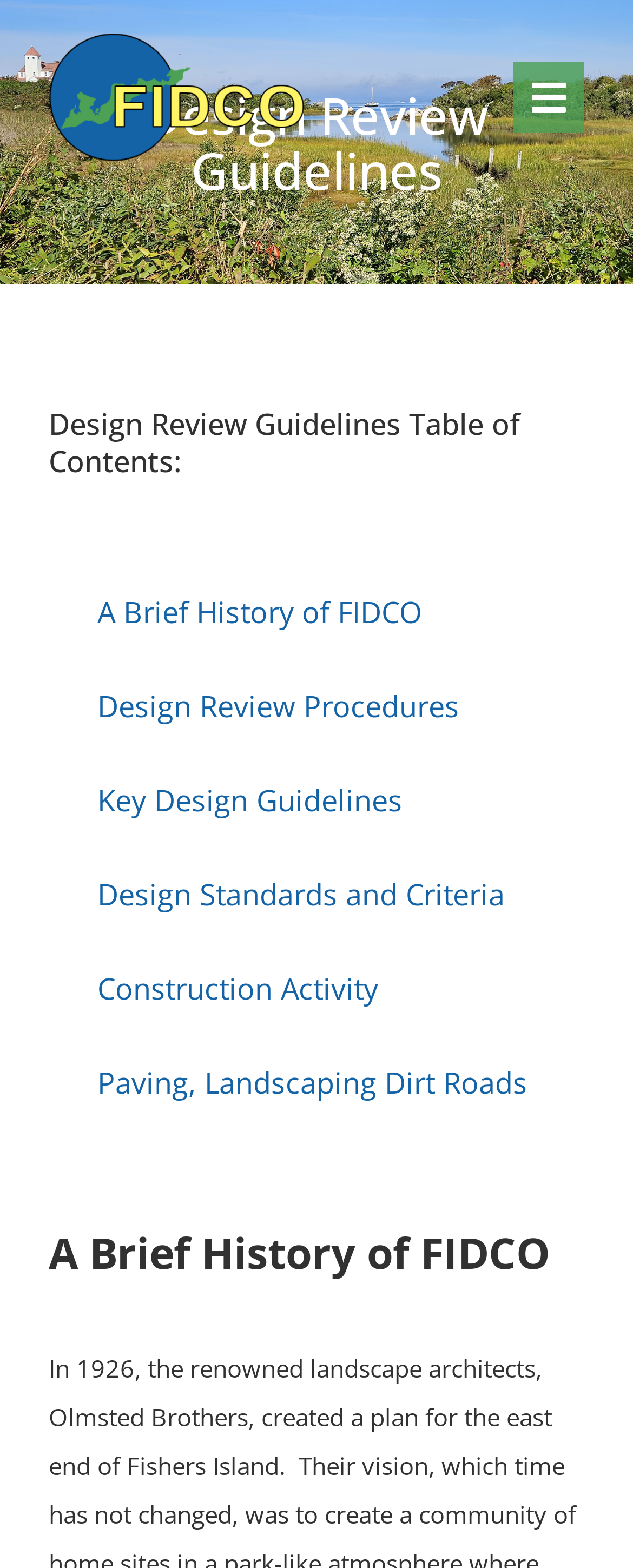Determine the bounding box coordinates for the area you should click to complete the following instruction: "Explore Design Review Procedures".

[0.128, 0.421, 0.923, 0.479]